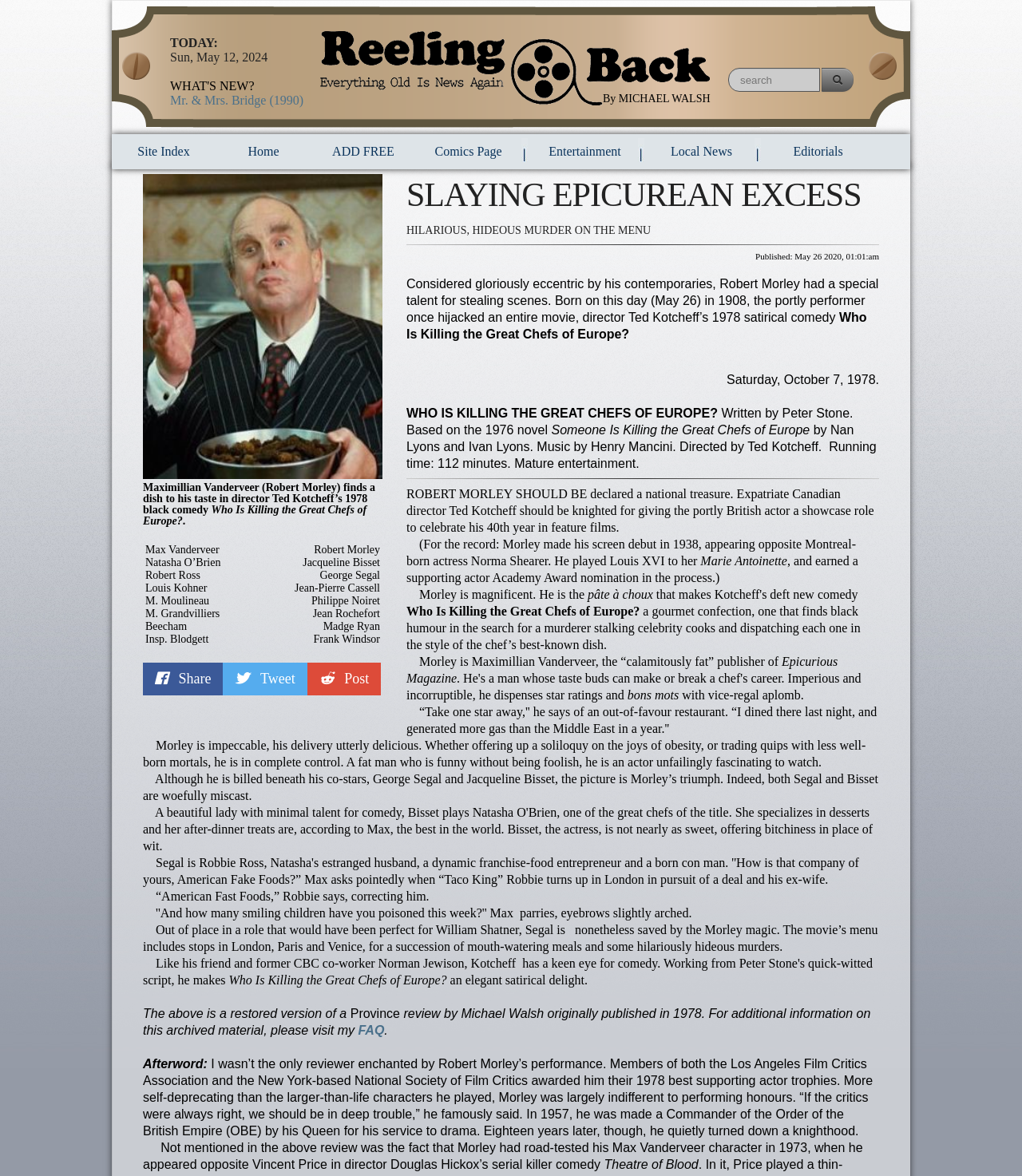Determine the coordinates of the bounding box for the clickable area needed to execute this instruction: "Share the article".

[0.14, 0.564, 0.218, 0.591]